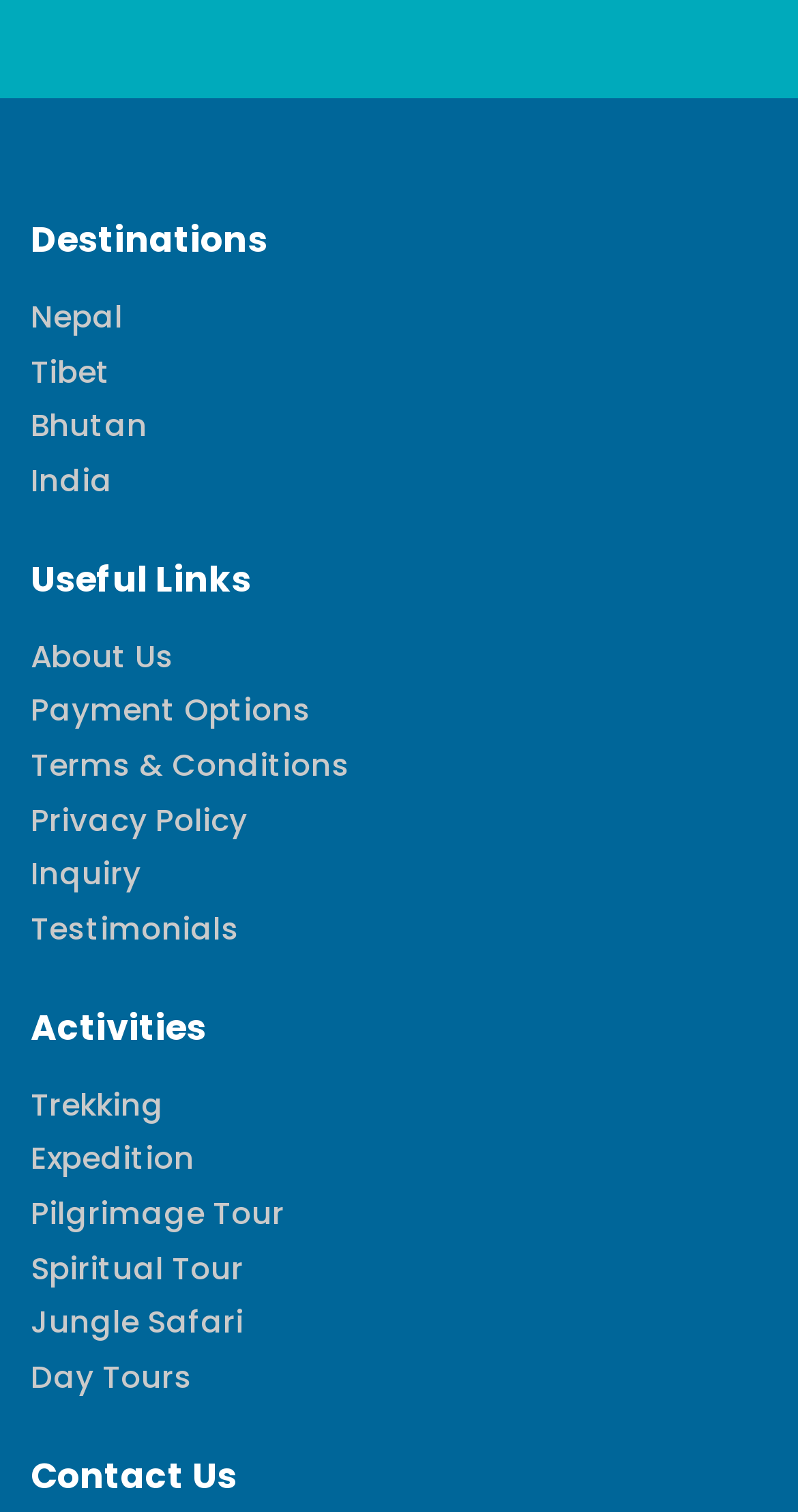Give a one-word or short phrase answer to the question: 
What is the 'Contact Us' section for?

To contact the website